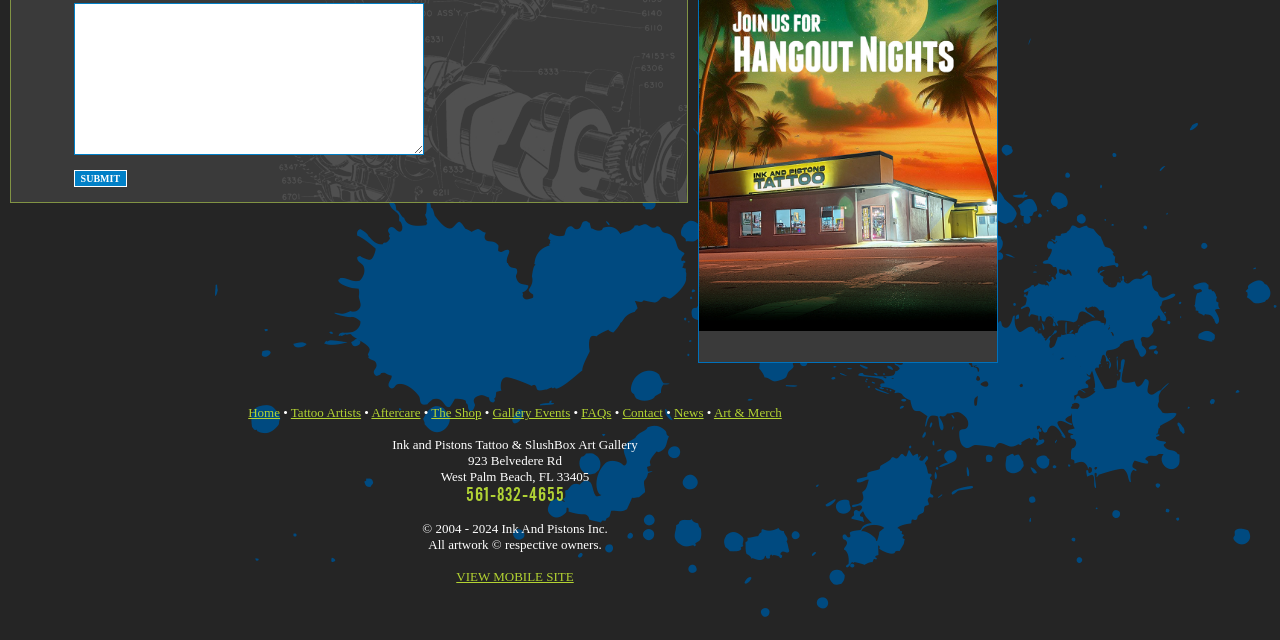Using the format (top-left x, top-left y, bottom-right x, bottom-right y), and given the element description, identify the bounding box coordinates within the screenshot: Temperature and Lighting Requirements

None